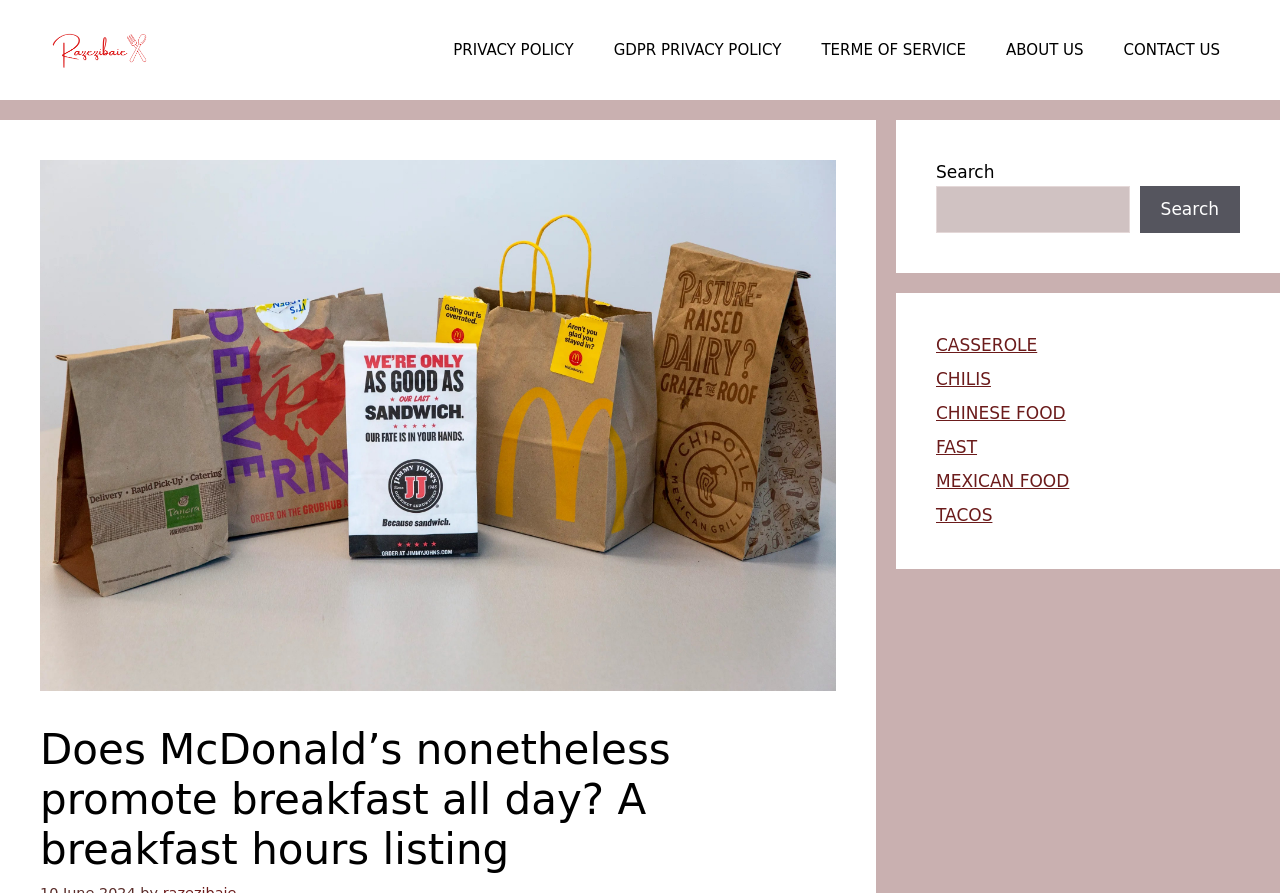What is the image above the main article about?
Please provide a single word or phrase as your answer based on the image.

Breakfast food